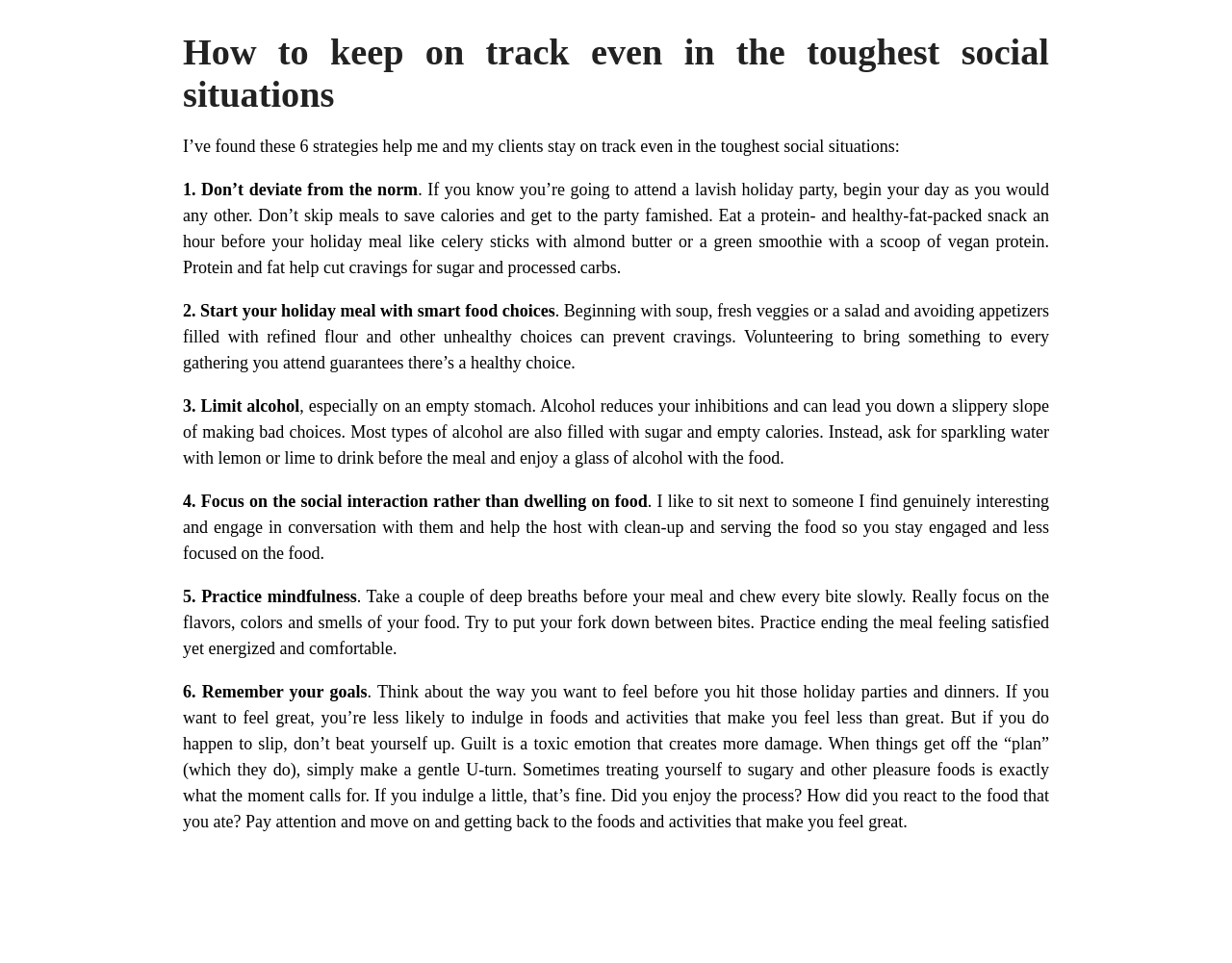Please identify the primary heading of the webpage and give its text content.

How to keep on track even in the toughest social situations